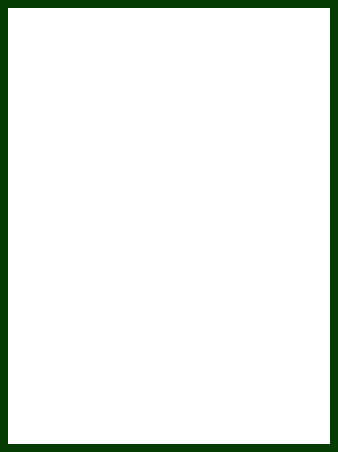What is the company's promise to customers?
Using the information from the image, give a concise answer in one word or a short phrase.

Fair pricing compared to market values